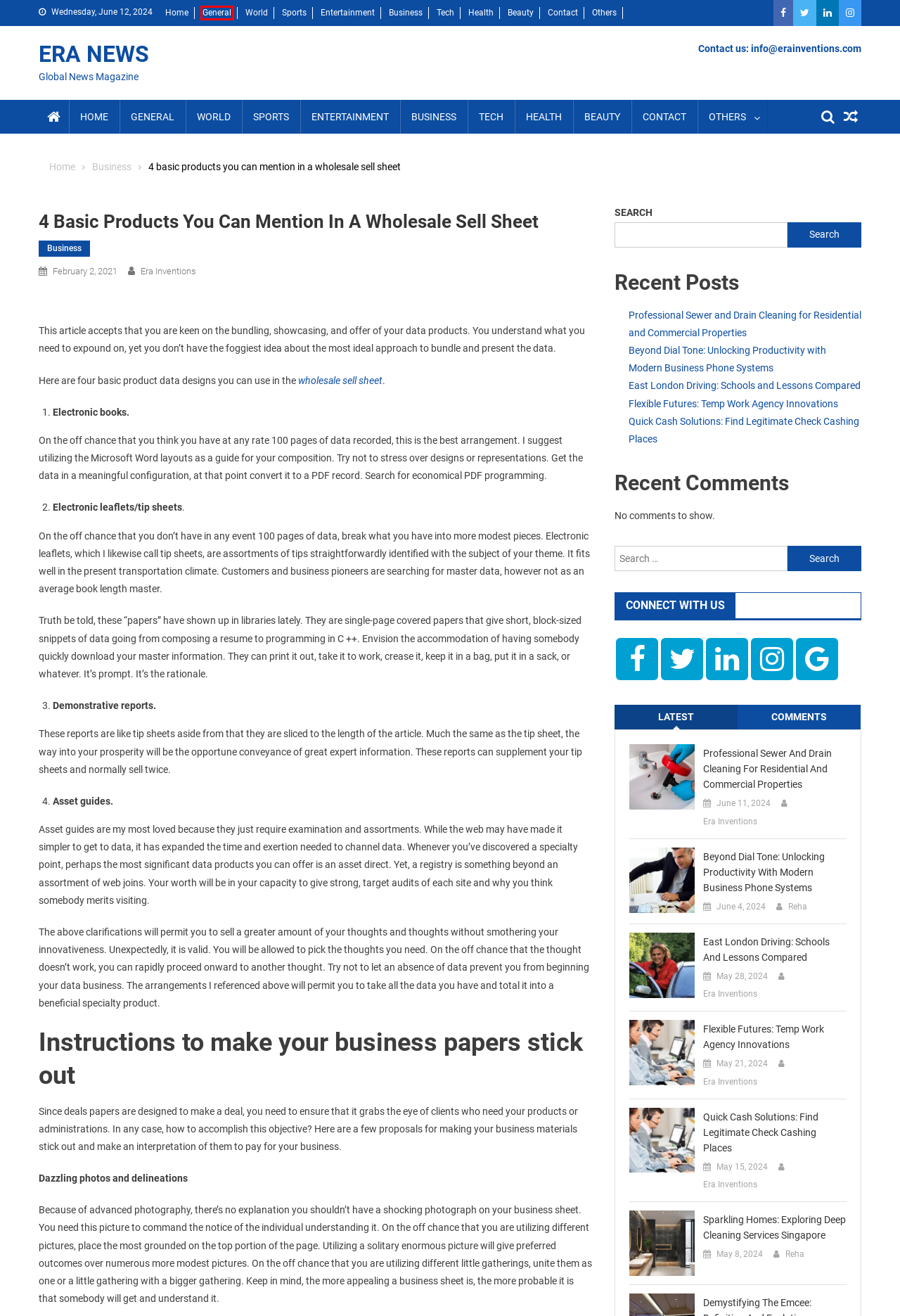You are given a screenshot of a webpage with a red rectangle bounding box around an element. Choose the best webpage description that matches the page after clicking the element in the bounding box. Here are the candidates:
A. Professional Sewer and Drain Cleaning for Residential and Commercial Properties - ERA NEWS
B. Entertainment Archives - ERA NEWS
C. Beyond Dial Tone: Unlocking Productivity with Modern Business
D. General Archives - ERA NEWS
E. Beauty Archives - ERA NEWS
F. Reha, Author at ERA NEWS
G. Business Archives - ERA NEWS
H. Sparkling Homes: Exploring Deep Cleaning Services Singapore - ERA NEWS

D